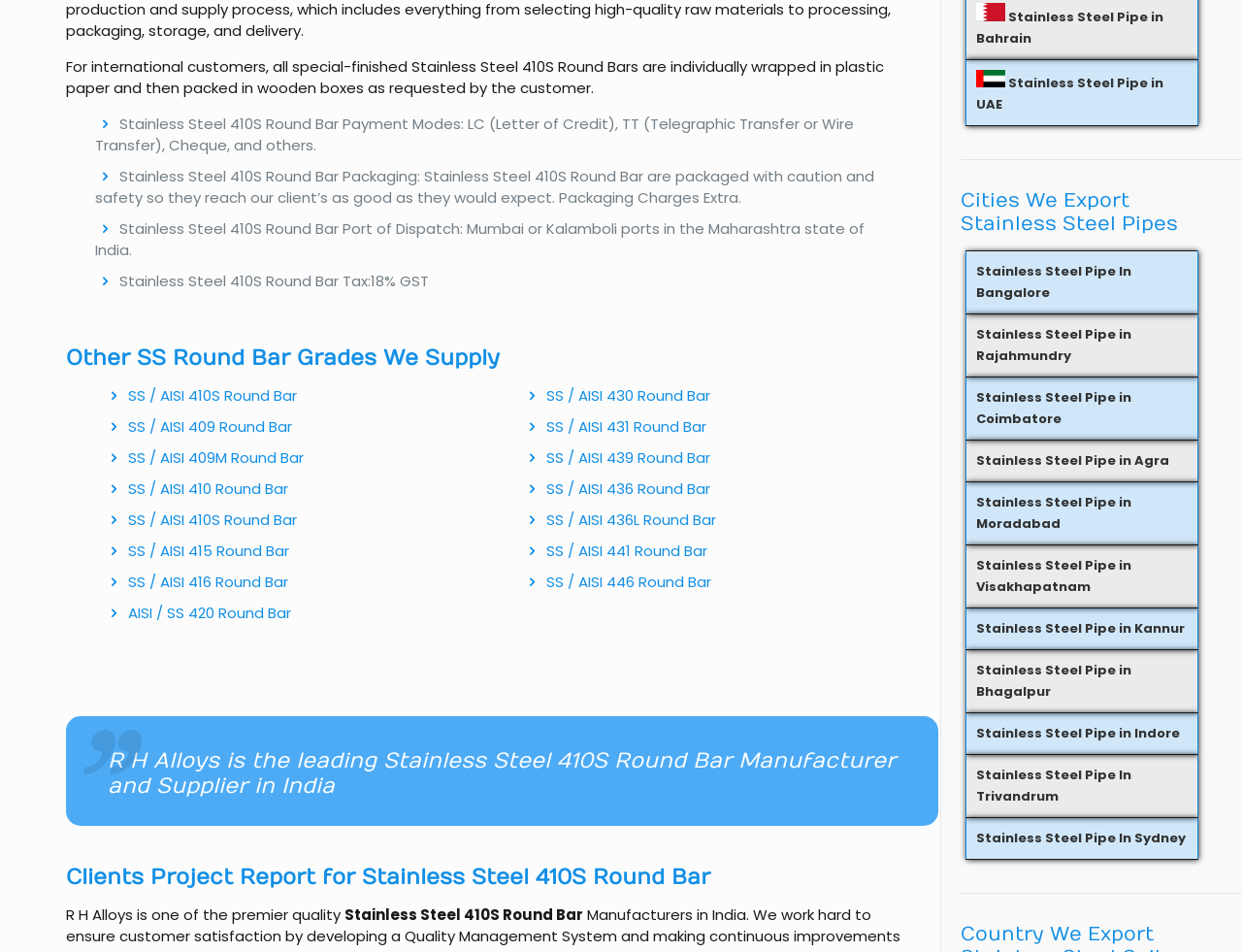Determine the bounding box coordinates of the region to click in order to accomplish the following instruction: "Check Stainless Steel Pipe In Bangalore". Provide the coordinates as four float numbers between 0 and 1, specifically [left, top, right, bottom].

[0.778, 0.264, 0.964, 0.33]